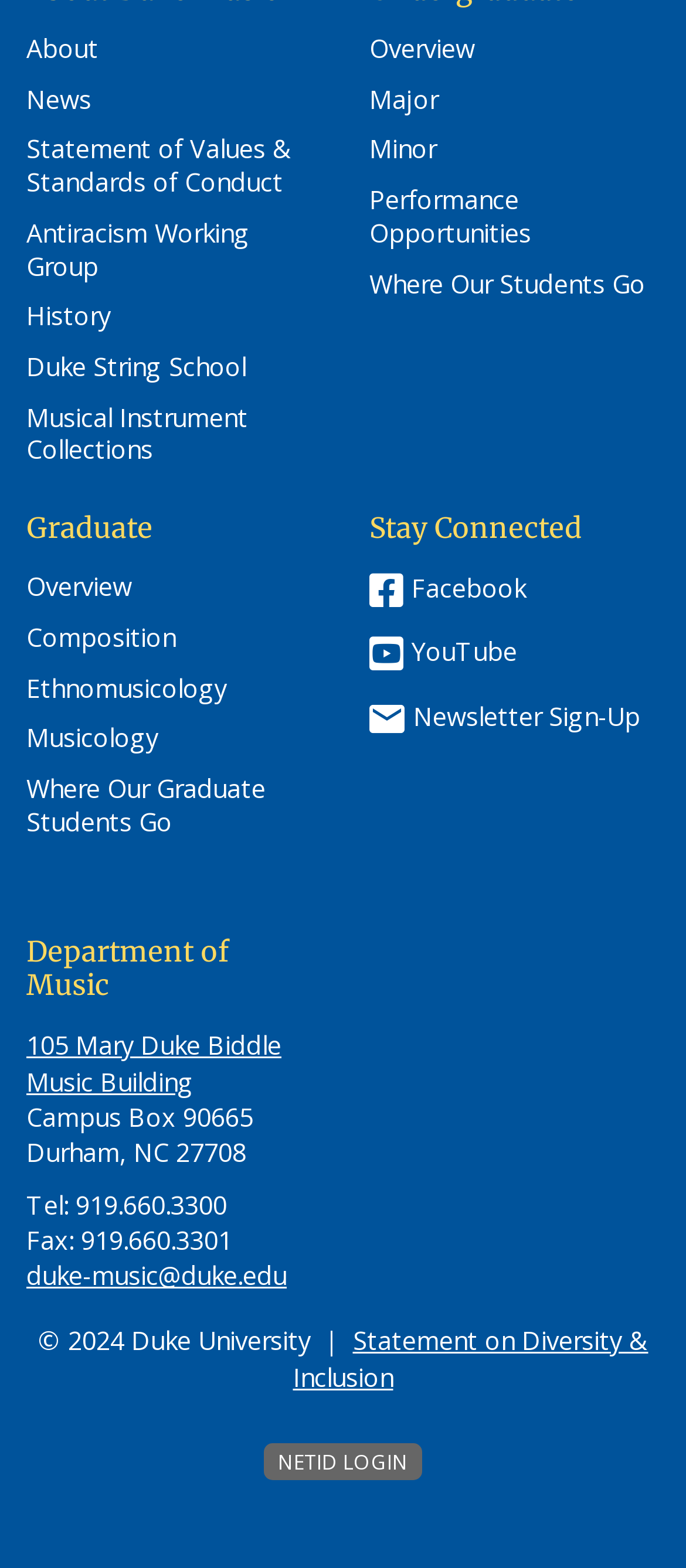Use a single word or phrase to answer the question: What is the department's building name?

Mary Duke Biddle Music Building